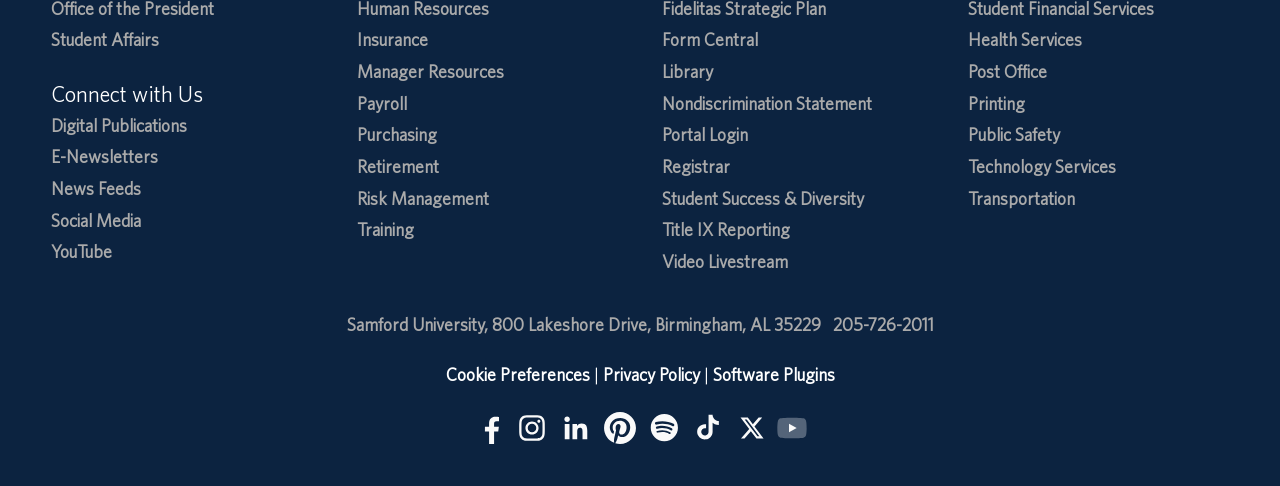Using floating point numbers between 0 and 1, provide the bounding box coordinates in the format (top-left x, top-left y, bottom-right x, bottom-right y). Locate the UI element described here: Portal Login

[0.517, 0.256, 0.585, 0.299]